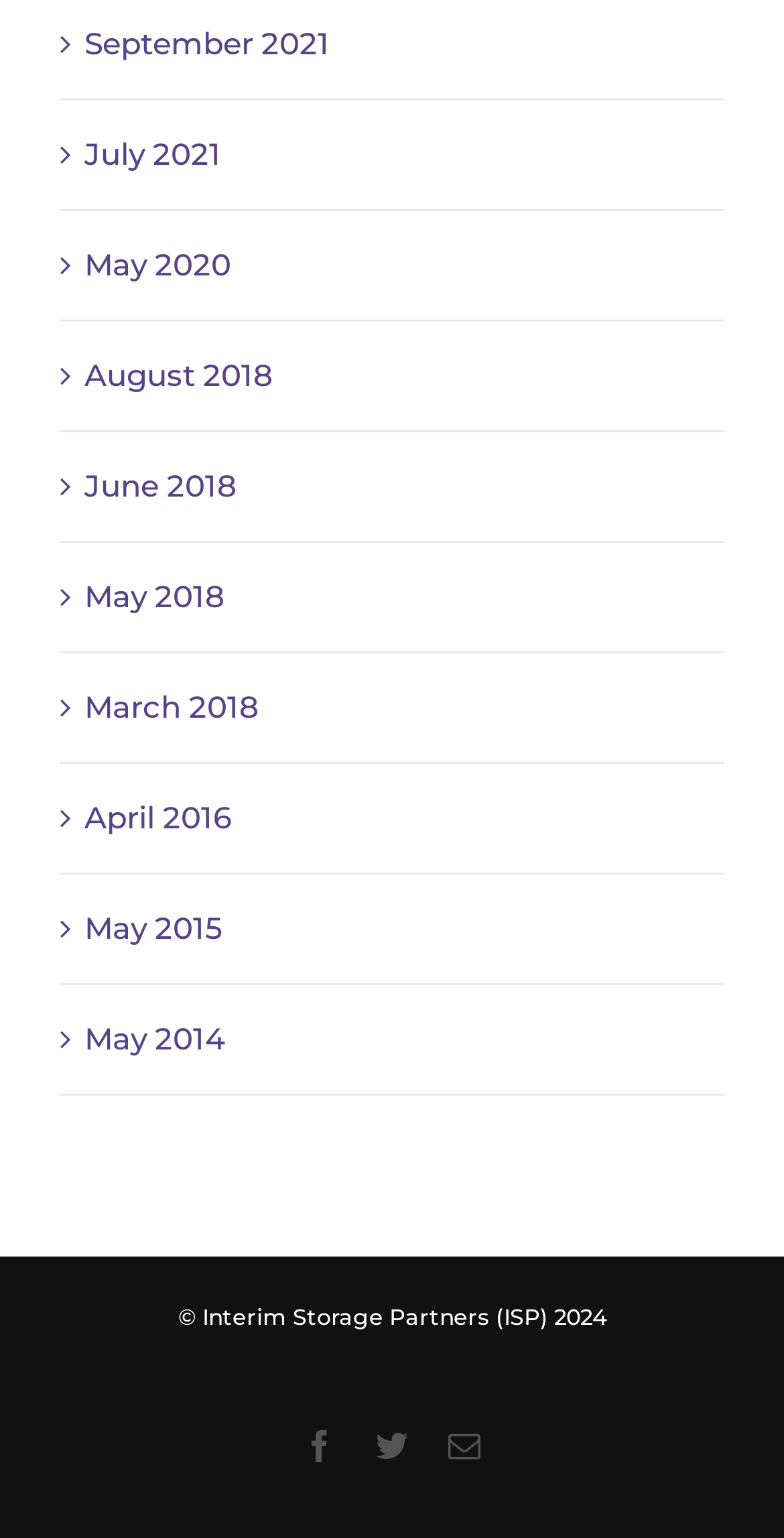Use a single word or phrase to answer the question:
How many links are related to months and years?

9